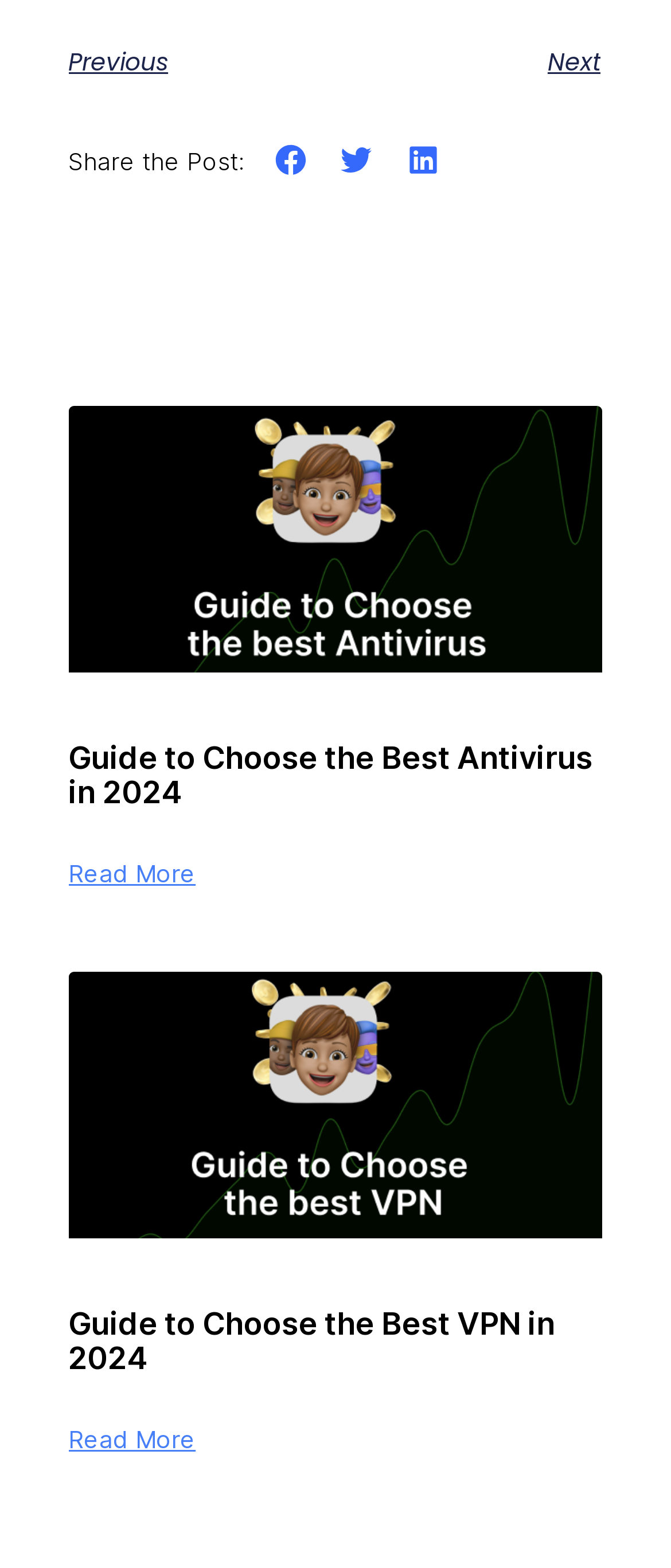Answer succinctly with a single word or phrase:
What is the purpose of the buttons below 'Share the Post:'?

Share on social media